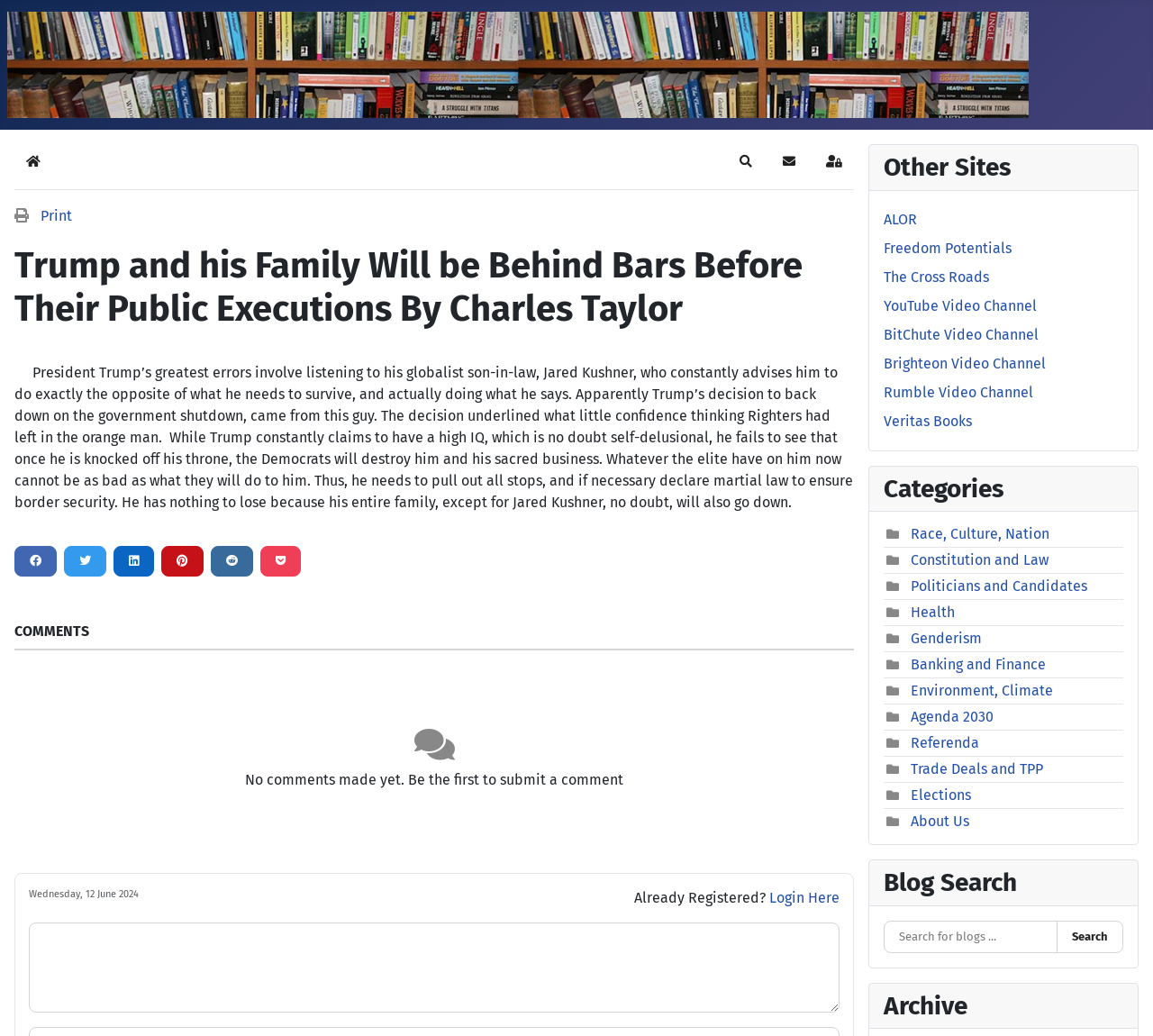Please identify the bounding box coordinates of the element I need to click to follow this instruction: "Click on the 'Sign In' link".

[0.706, 0.139, 0.741, 0.172]